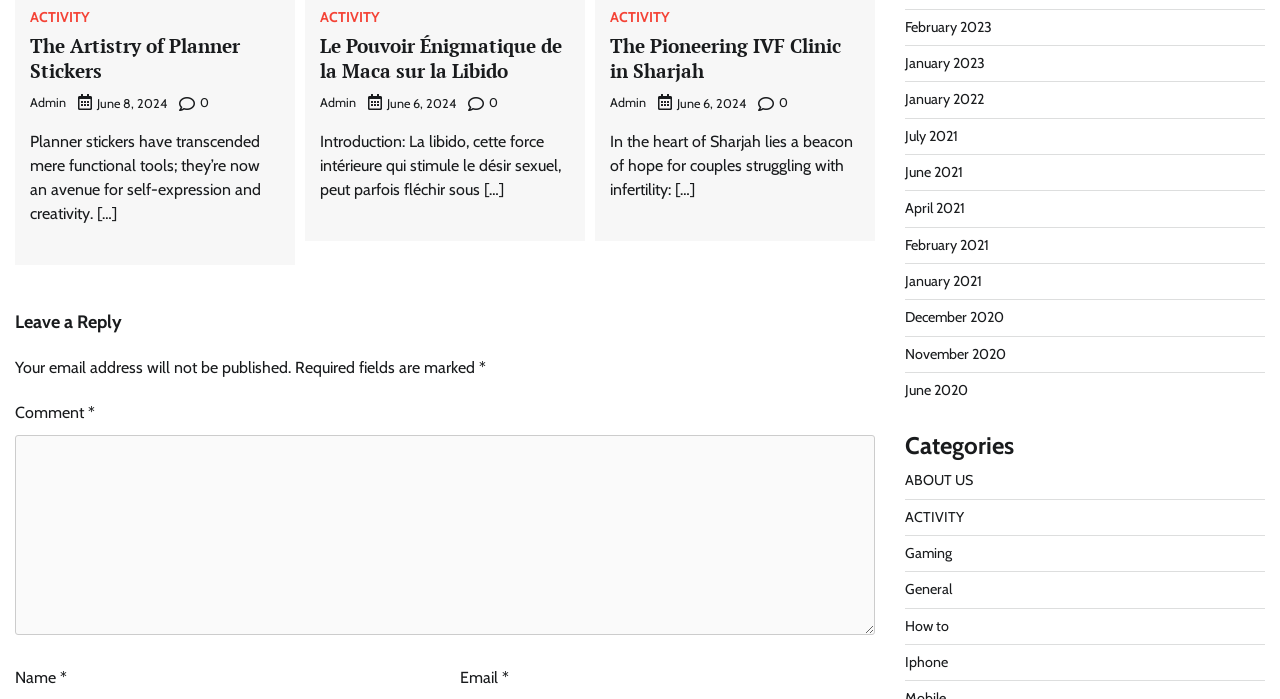What is the title of the first article?
From the image, respond using a single word or phrase.

The Artistry of Planner Stickers